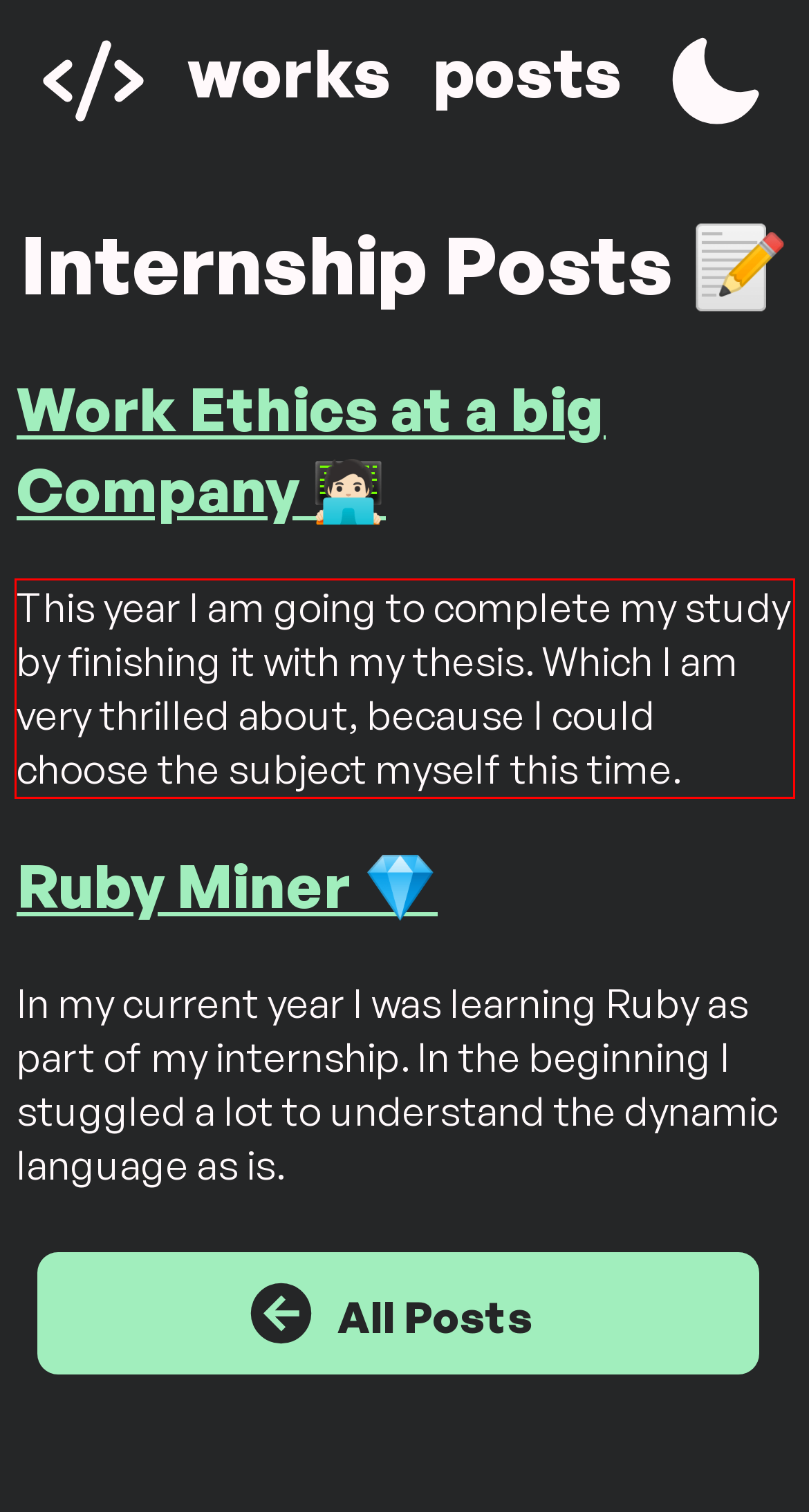You are given a webpage screenshot with a red bounding box around a UI element. Extract and generate the text inside this red bounding box.

This year I am going to complete my study by finishing it with my thesis. Which I am very thrilled about, because I could choose the subject myself this time.